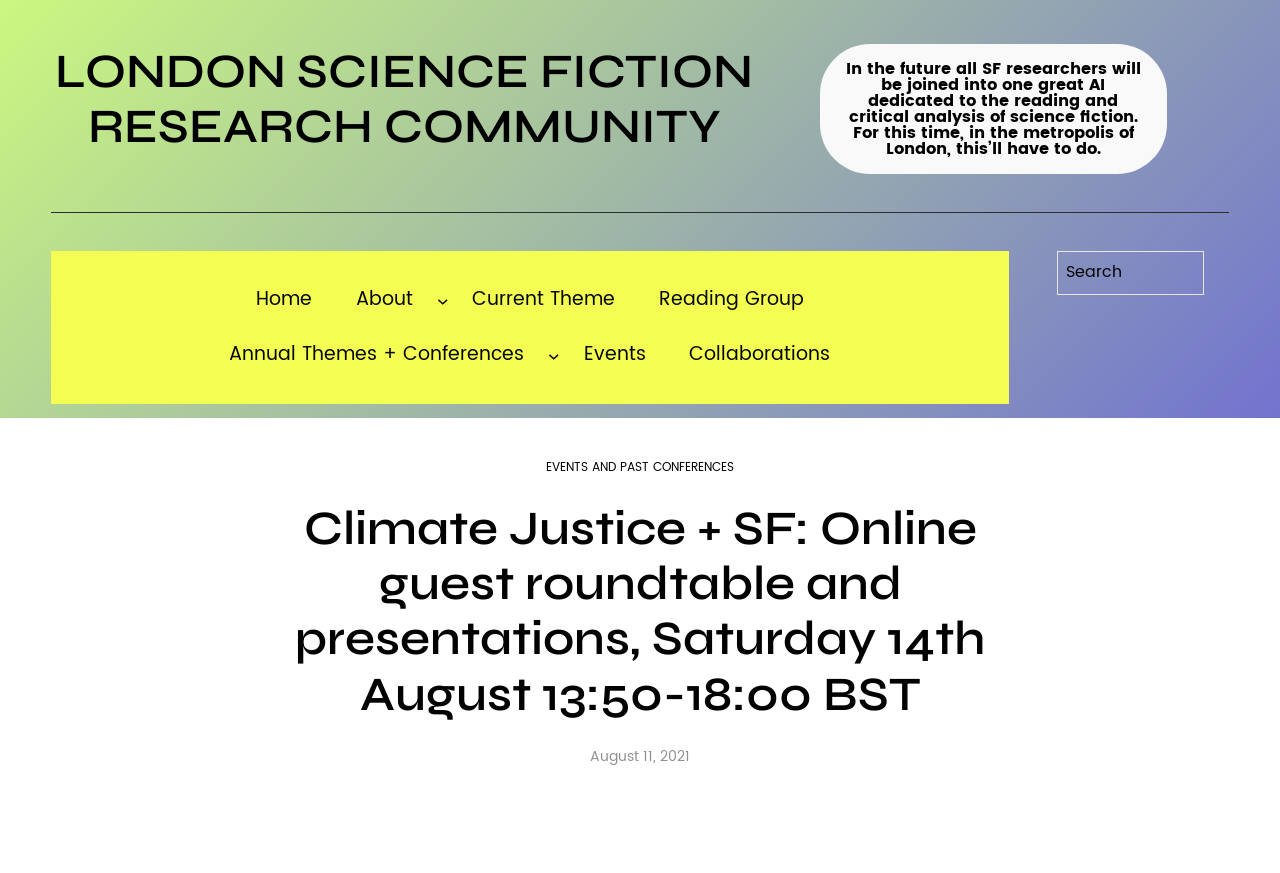What is the name of the research community?
Give a one-word or short phrase answer based on the image.

London Science Fiction Research Community